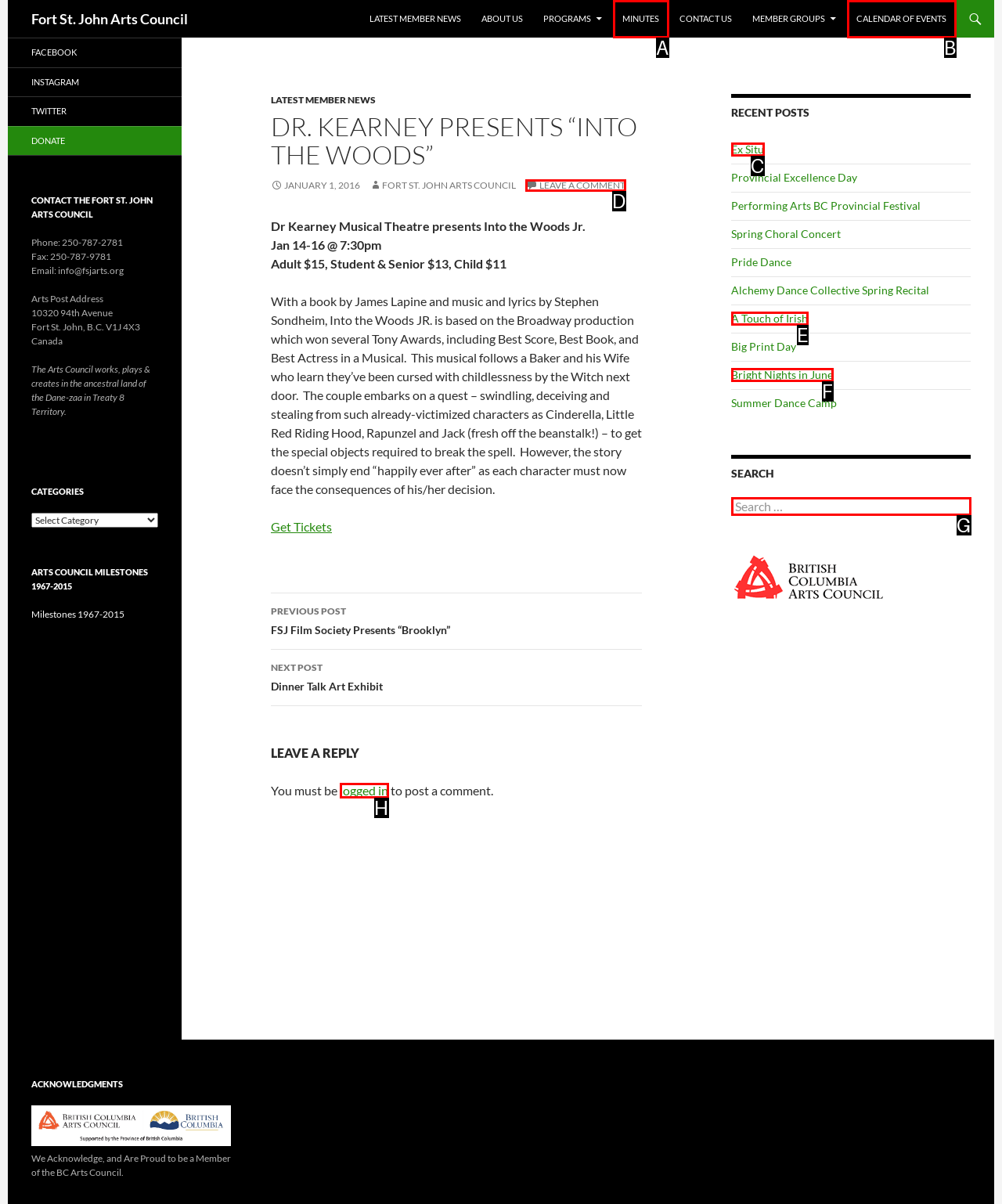Determine the letter of the UI element that you need to click to perform the task: Search for something.
Provide your answer with the appropriate option's letter.

G